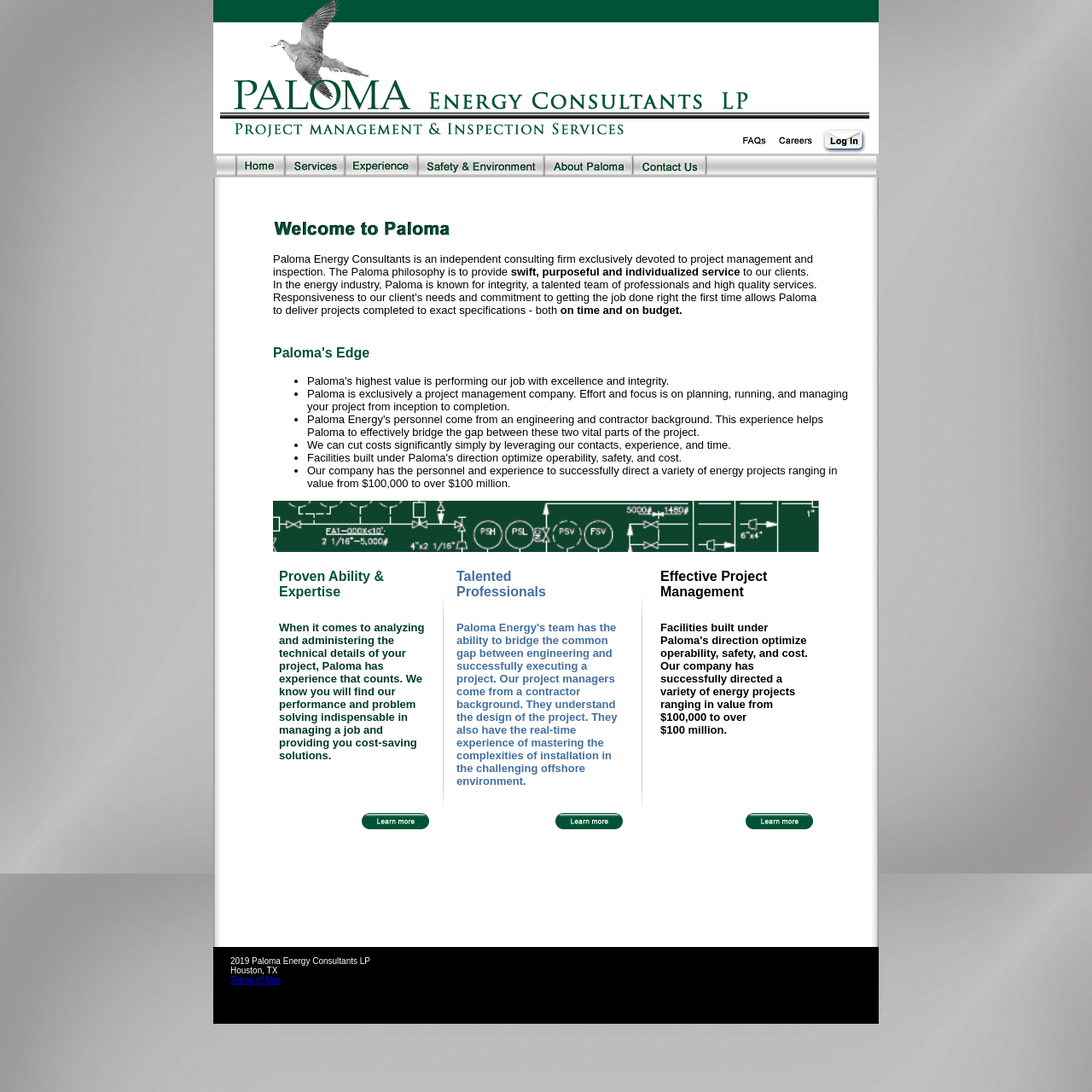Using the information shown in the image, answer the question with as much detail as possible: What is the company name?

The company name is obtained from the root element 'Paloma Energy Consultants' and also from the StaticText 'Paloma Energy Consultants is an independent consulting firm exclusively devoted to project management and inspection.'